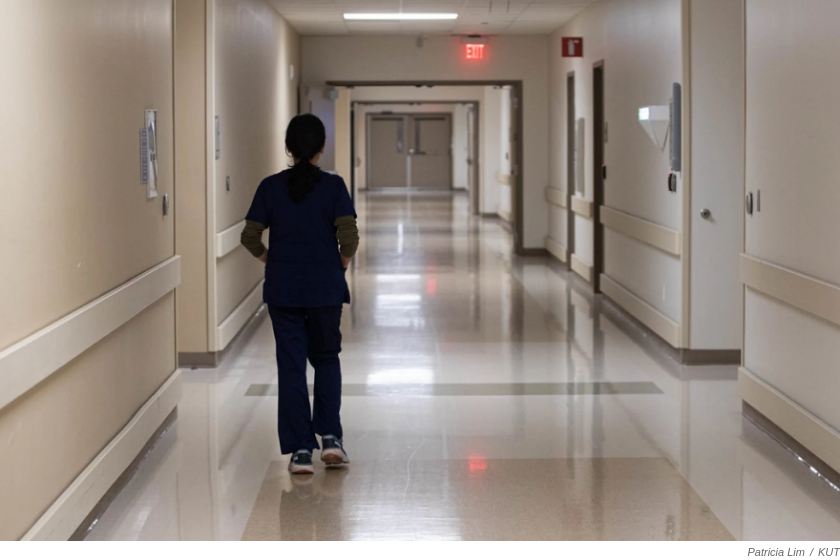Describe the image with as much detail as possible.

The image captures a nurse walking down a quiet, well-lit hallway at Seton Medical Center Williamson, taken in 2022. Dressed in dark scrubs, the nurse is seen from behind, making their way along the glossy floor that reflects the soft lights above. The hallway features beige walls, framed by handrails, and leads to a set of double doors in the distance, suggesting a pathway to critical areas of the hospital. This scene not only highlights the daily routine of healthcare professionals but also underscores the essential role of nurses in providing care within the medical environment. The photo is credited to Patricia Lim and published by KUT on May 31, 2023.